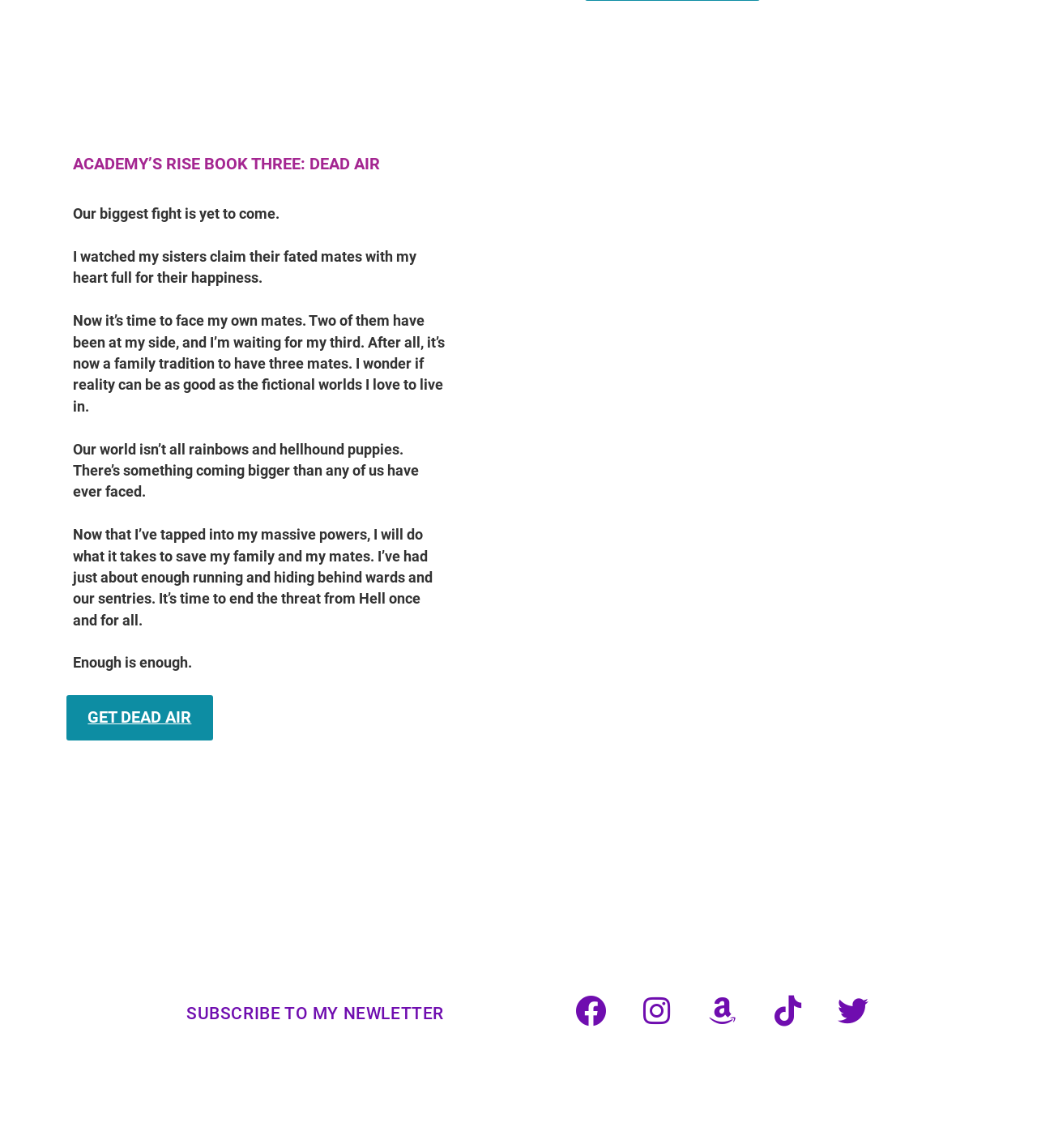Please identify the bounding box coordinates for the region that you need to click to follow this instruction: "Visit the author's Amazon page".

[0.666, 0.854, 0.726, 0.908]